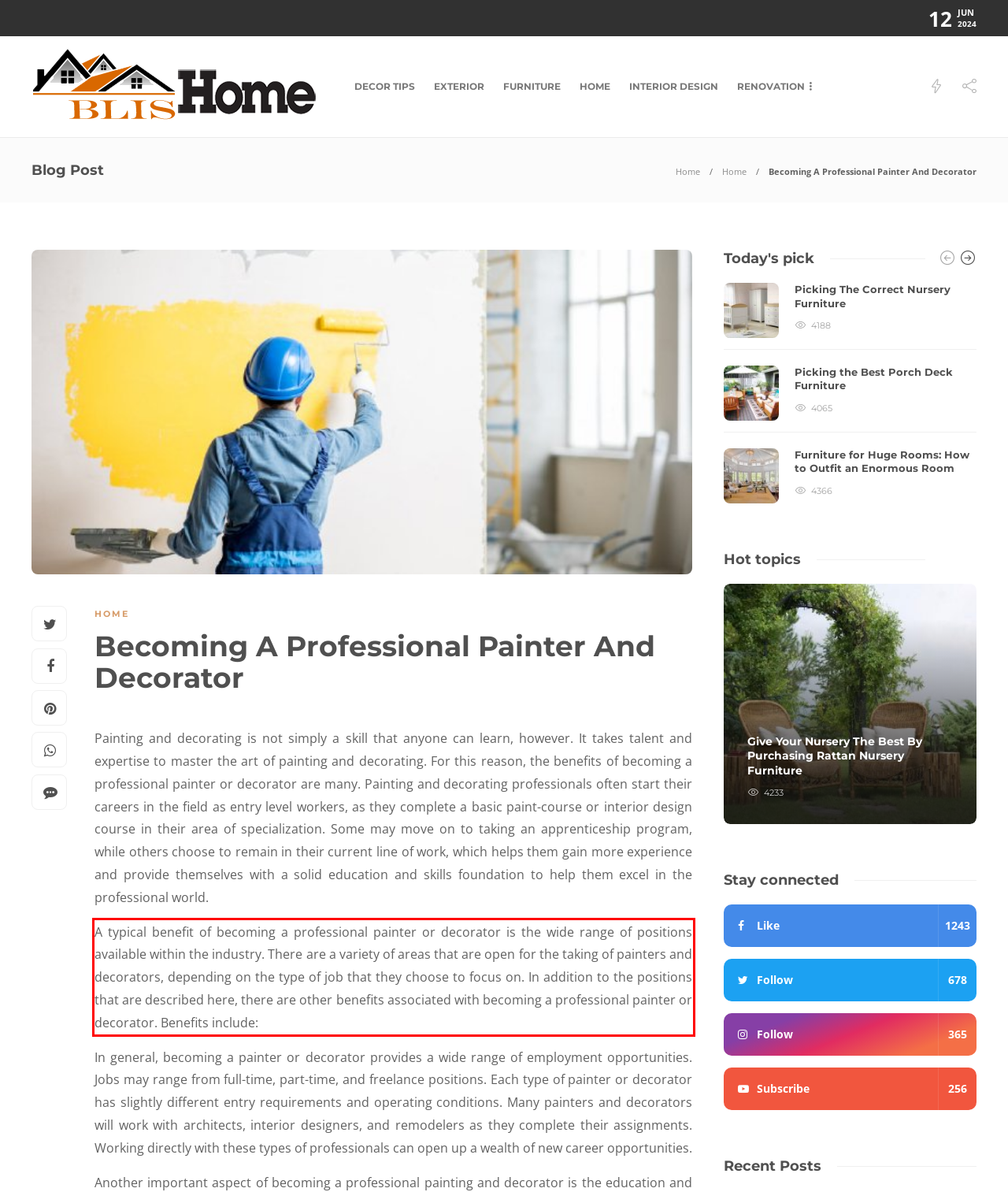Using the provided screenshot of a webpage, recognize and generate the text found within the red rectangle bounding box.

A typical benefit of becoming a professional painter or decorator is the wide range of positions available within the industry. There are a variety of areas that are open for the taking of painters and decorators, depending on the type of job that they choose to focus on. In addition to the positions that are described here, there are other benefits associated with becoming a professional painter or decorator. Benefits include: